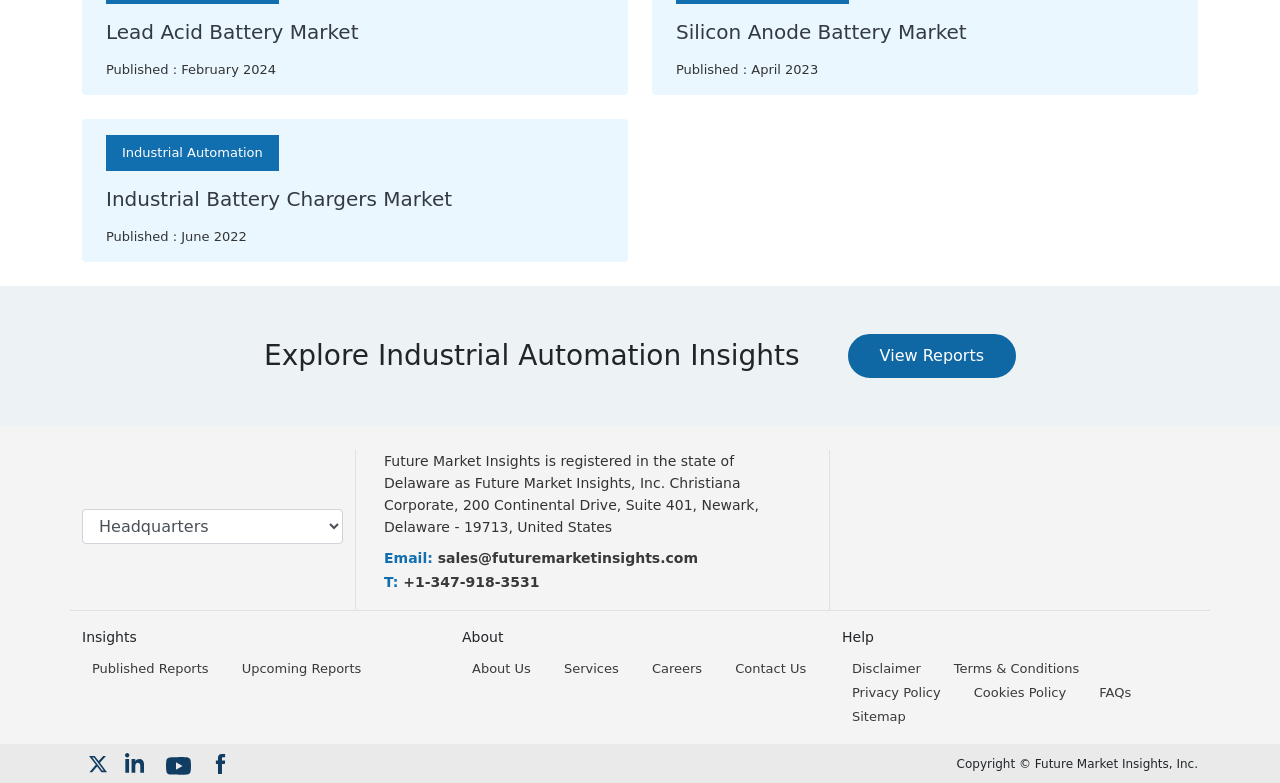Specify the bounding box coordinates of the area that needs to be clicked to achieve the following instruction: "Contact us".

[0.574, 0.844, 0.63, 0.863]